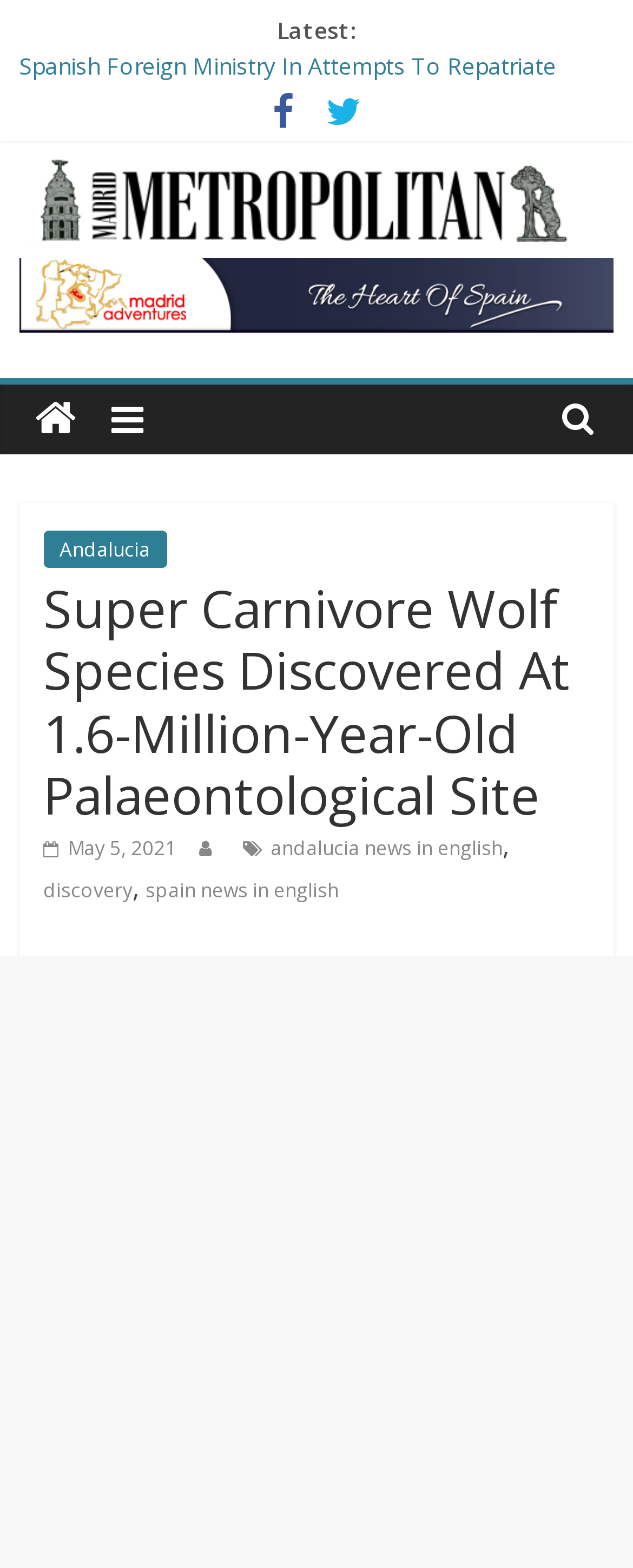Use the details in the image to answer the question thoroughly: 
What is the topic of the main article?

I inferred the answer by reading the main heading 'Super Carnivore Wolf Species Discovered At 1.6-Million-Year-Old Palaeontological Site', which suggests that the article is about the discovery of a new wolf species.